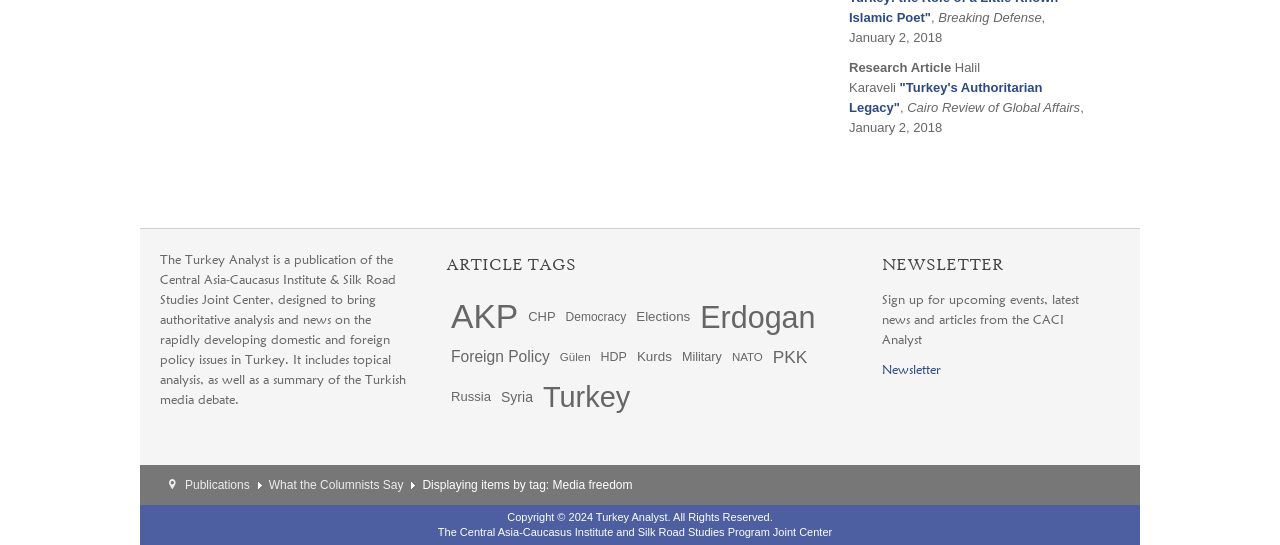Locate the bounding box coordinates of the UI element described by: "Foreign Policy". Provide the coordinates as four float numbers between 0 and 1, formatted as [left, top, right, bottom].

[0.348, 0.618, 0.433, 0.692]